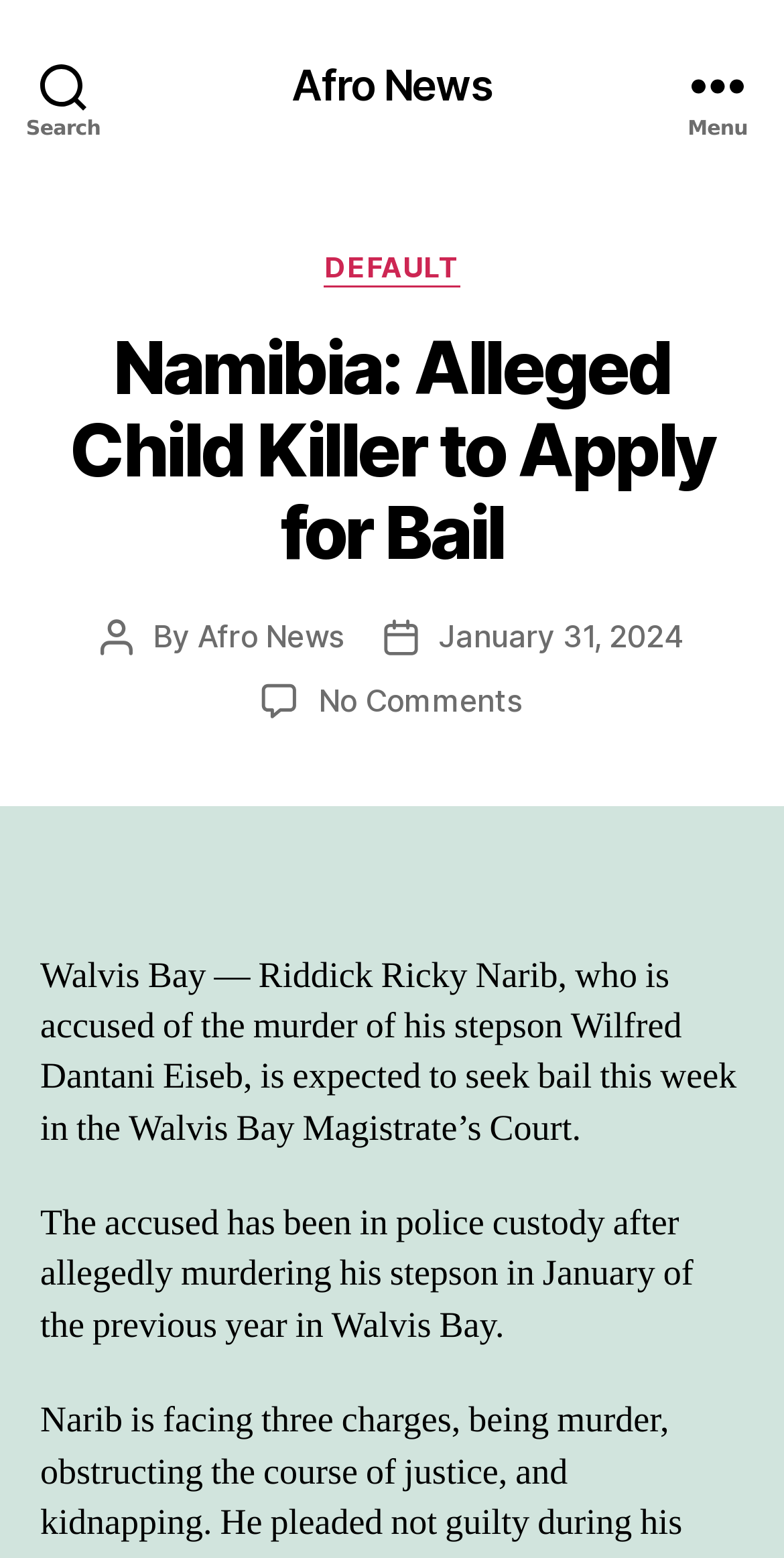When is the alleged murder expected to seek bail?
Using the image, elaborate on the answer with as much detail as possible.

The answer can be found in the article content, where it is mentioned that 'Riddick Ricky Narib, who is accused of the murder of his stepson Wilfred Dantani Eiseb, is expected to seek bail this week in the Walvis Bay Magistrate’s Court.'